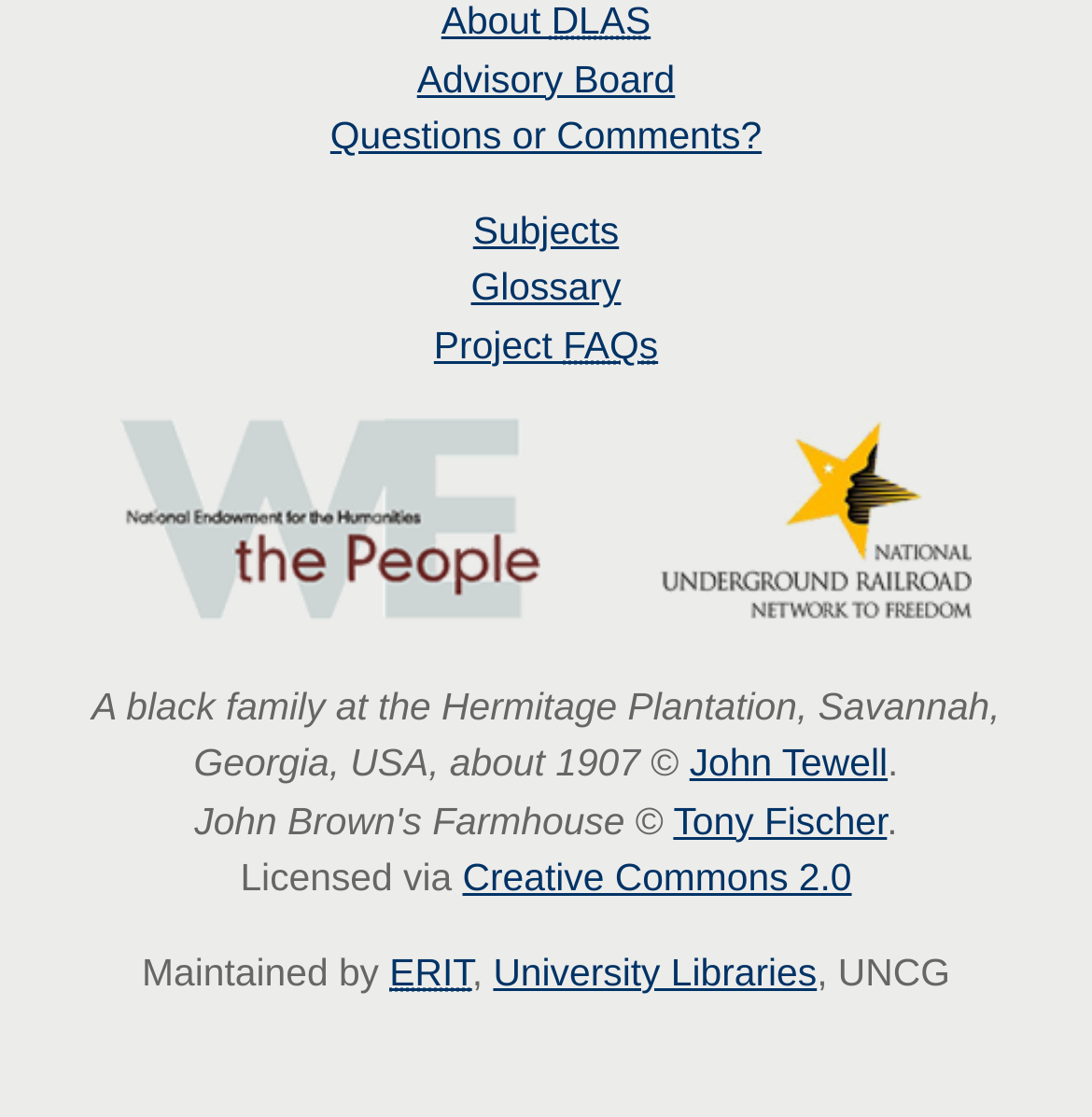Using the element description Tony Fischer, predict the bounding box coordinates for the UI element. Provide the coordinates in (top-left x, top-left y, bottom-right x, bottom-right y) format with values ranging from 0 to 1.

[0.617, 0.716, 0.812, 0.753]